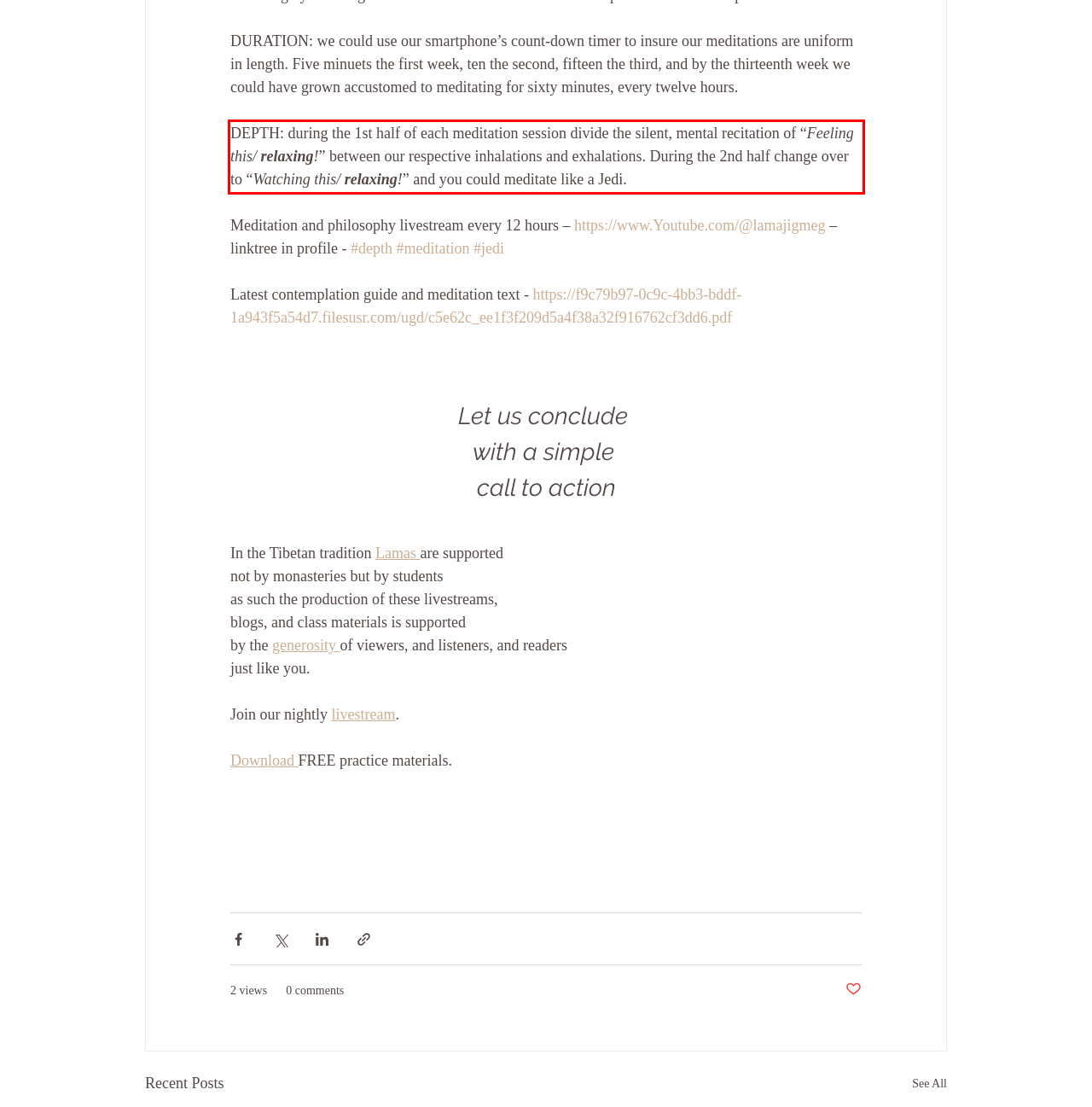Using the webpage screenshot, recognize and capture the text within the red bounding box.

DEPTH: during the 1st half of each meditation session divide the silent, mental recitation of “Feeling this/ relaxing!” between our respective inhalations and exhalations. During the 2nd half change over to “Watching this/ relaxing!” and you could meditate like a Jedi.